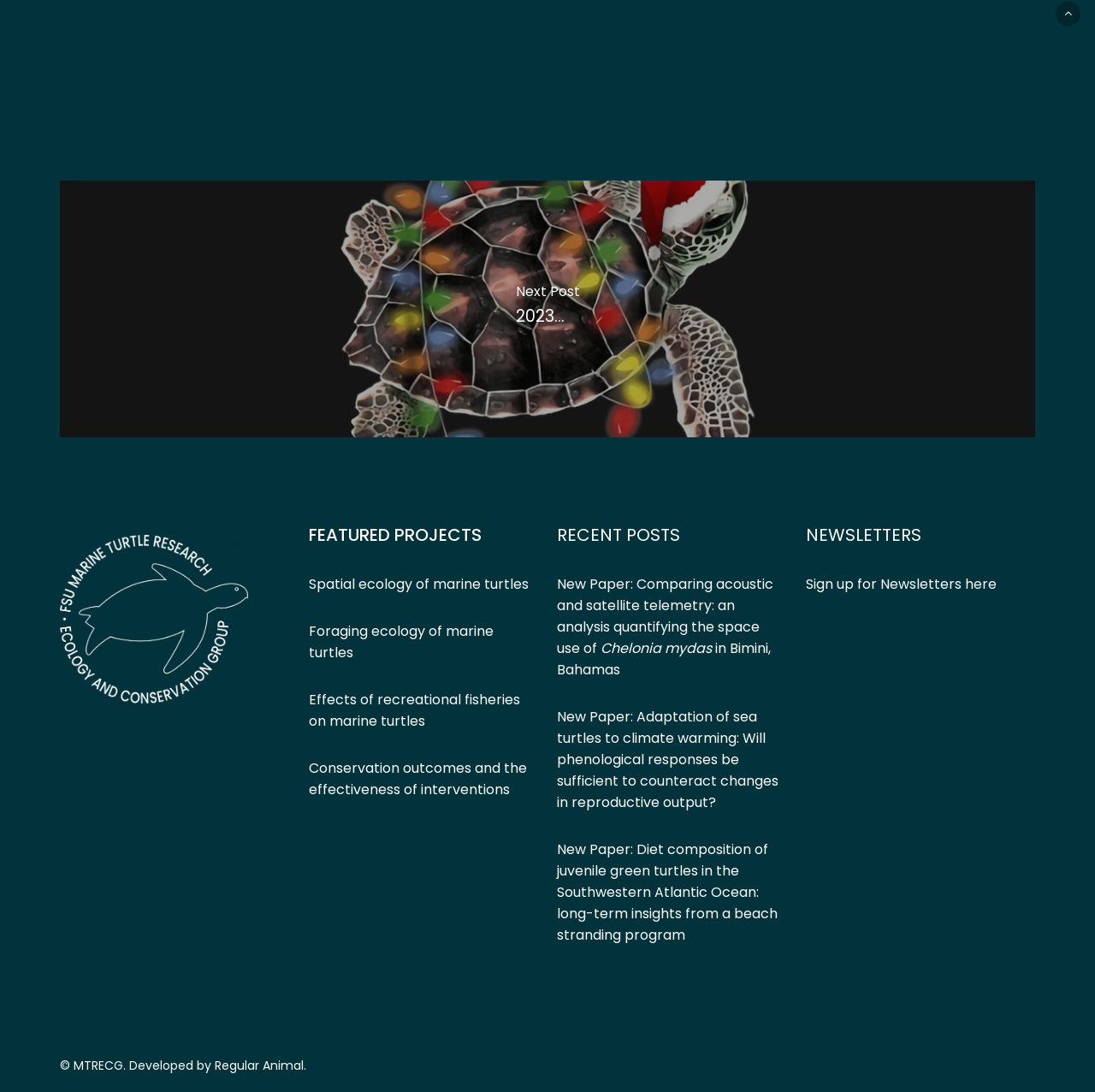What is the title of the first recent post?
Look at the image and construct a detailed response to the question.

I looked at the links under the 'RECENT POSTS' heading and found the first link, which is 'New Paper: Comparing acoustic and satellite telemetry: an analysis quantifying the space use of Chelonia mydas in Bimini, Bahamas'. The title of this link is 'New Paper: Comparing acoustic and satellite telemetry'.